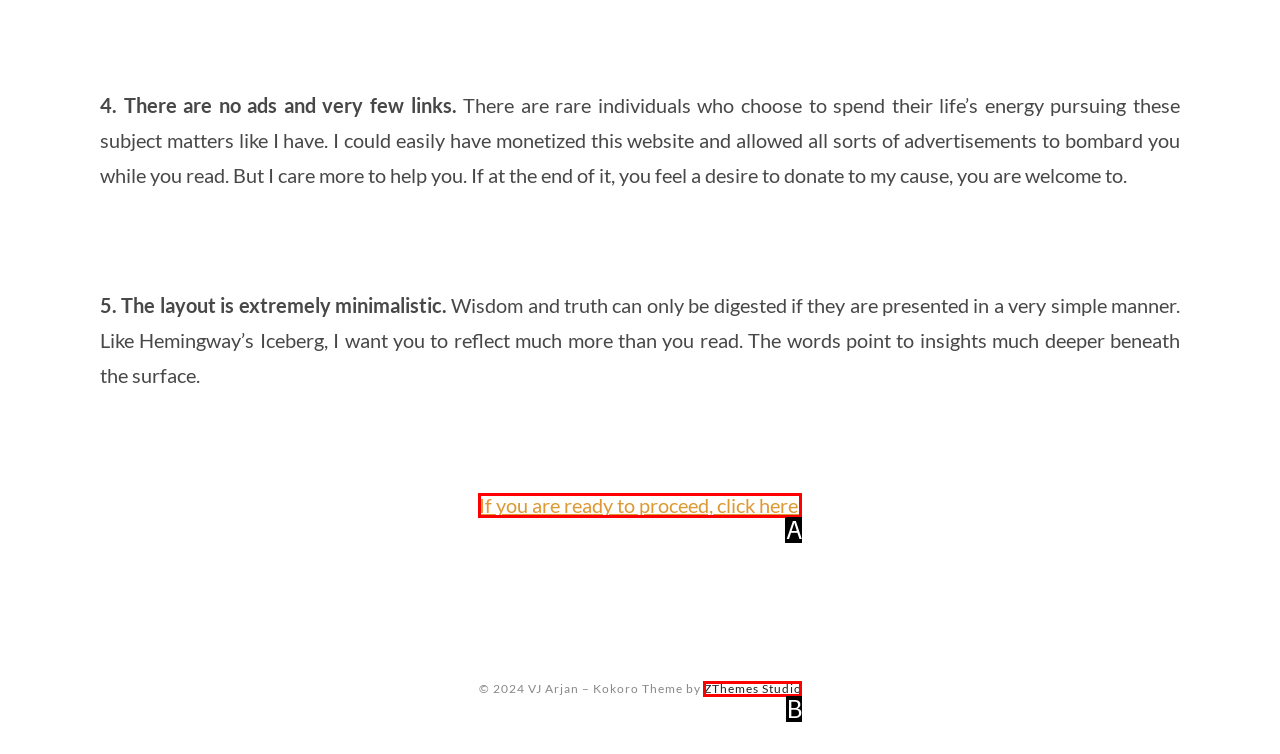Identify the HTML element that corresponds to the description: ZThemes Studio
Provide the letter of the matching option from the given choices directly.

B